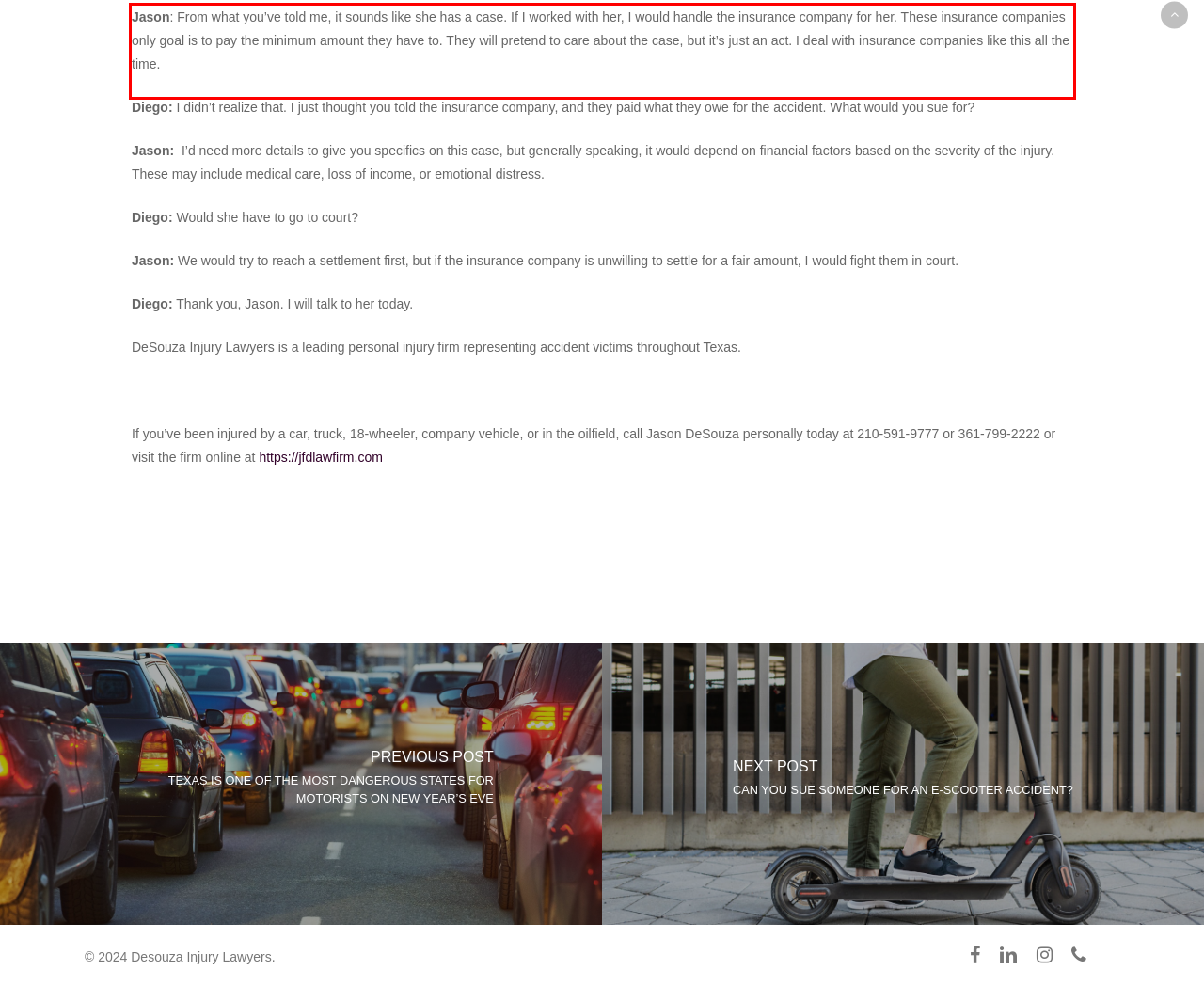There is a screenshot of a webpage with a red bounding box around a UI element. Please use OCR to extract the text within the red bounding box.

Jason: From what you’ve told me, it sounds like she has a case. If I worked with her, I would handle the insurance company for her. These insurance companies only goal is to pay the minimum amount they have to. They will pretend to care about the case, but it’s just an act. I deal with insurance companies like this all the time.